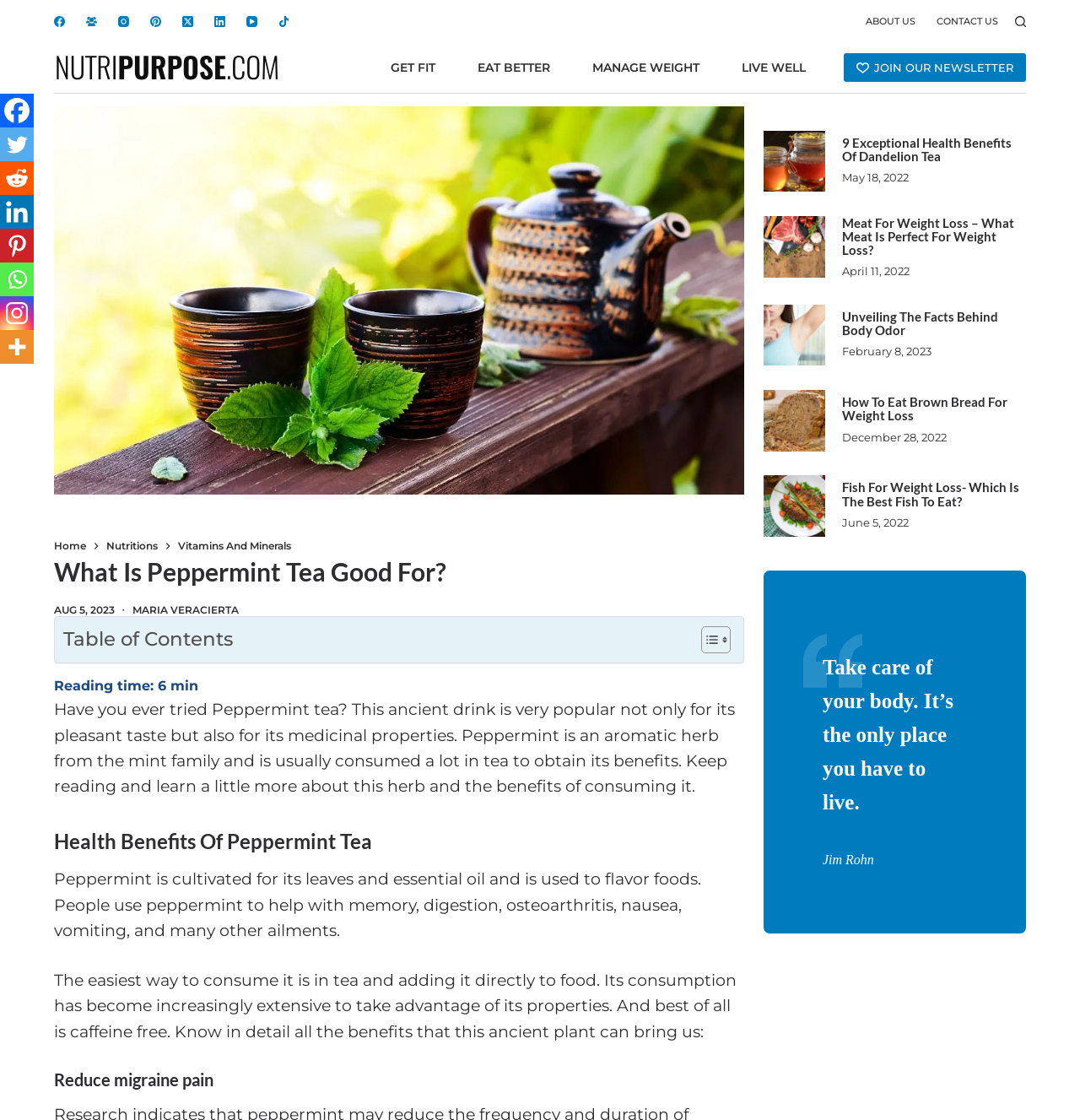Reply to the question below using a single word or brief phrase:
What is the reading time of the article?

min